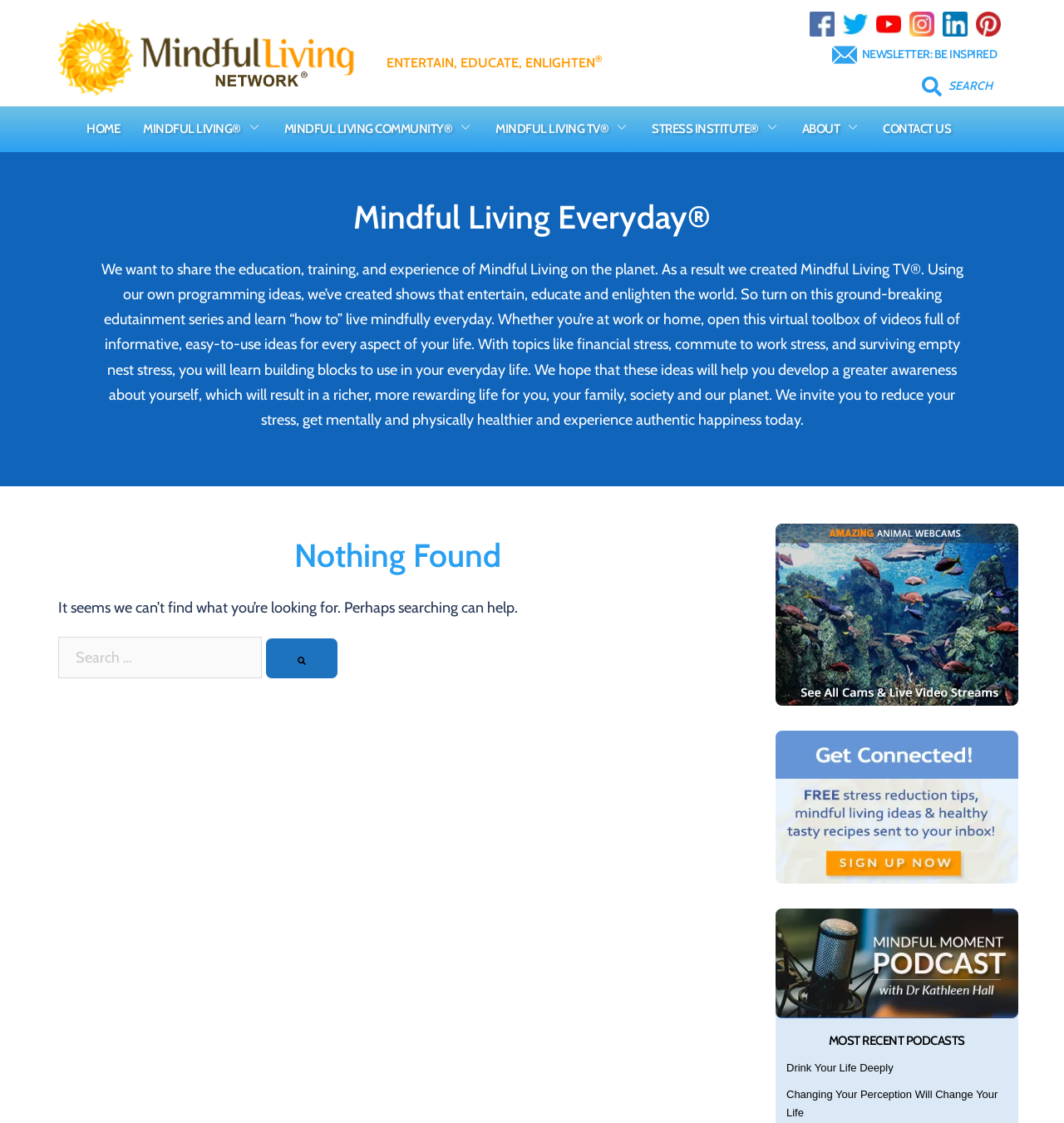Please identify the bounding box coordinates of the element I need to click to follow this instruction: "Access Client Caseware Cloud Portal".

None